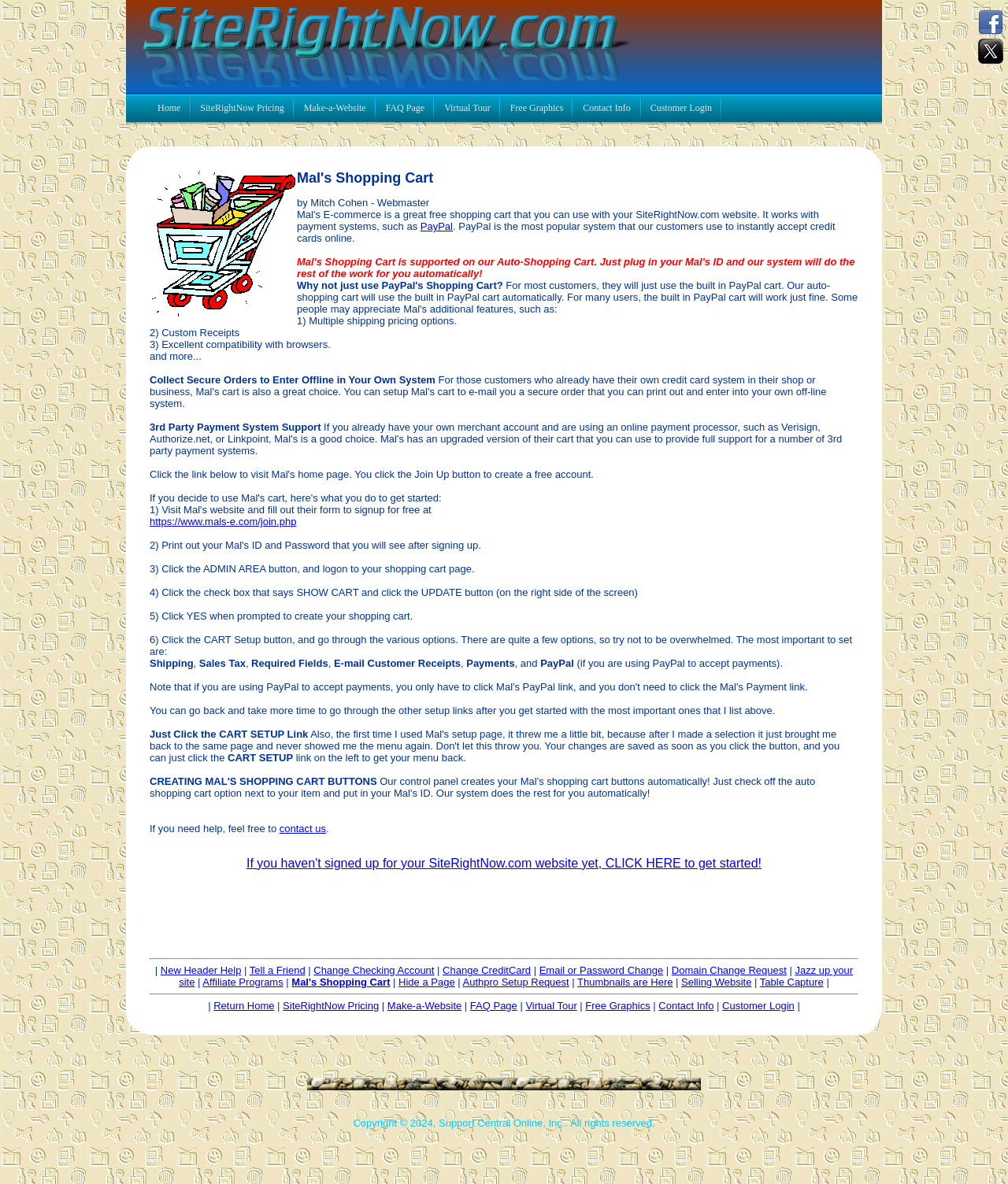Articulate a detailed summary of the webpage's content and design.

The webpage is titled "Mal's Shopping Cart" and appears to be a informational page about using Mal's Shopping Cart with a website created through SiteRightNow.com. 

At the top of the page, there are two links and two images, likely logos or icons, positioned side by side. Below this, there is a table with three columns, containing a series of links to various pages, including "Home", "SiteRightNow Pricing", "Make-a-Website", and others.

The main content of the page is a lengthy text describing the features and benefits of using Mal's Shopping Cart, including its compatibility with payment systems like PayPal, multiple shipping pricing options, custom receipts, and excellent browser compatibility. The text also provides step-by-step instructions on how to set up Mal's Shopping Cart, including signing up for a free account, logging in, and configuring various options.

Throughout the text, there are several links to external websites, including PayPal and Mal's website, as well as internal links to other pages on the SiteRightNow.com website. The text is divided into sections with headings, and there are several static text elements, including a separator line at the bottom of the page.

At the very bottom of the page, there is a series of links to various pages, including "New Header Help", "Tell a Friend", and "Jazz up your site", separated by vertical lines.